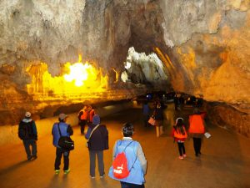Respond with a single word or phrase to the following question: What is unique about the ecosystem of the Ali Sadr Cave?

Underground rivers